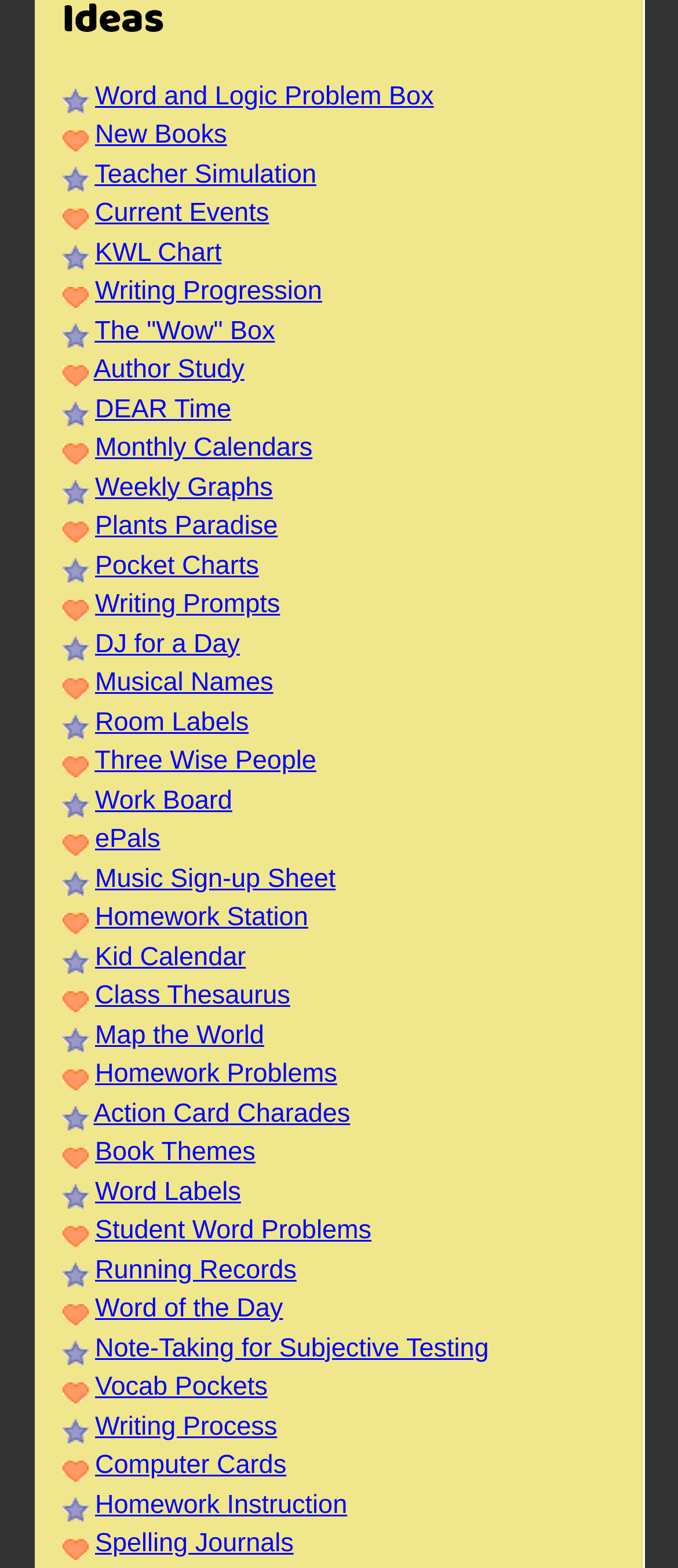Can you specify the bounding box coordinates for the region that should be clicked to fulfill this instruction: "Learn about KWL Chart".

[0.14, 0.151, 0.327, 0.17]